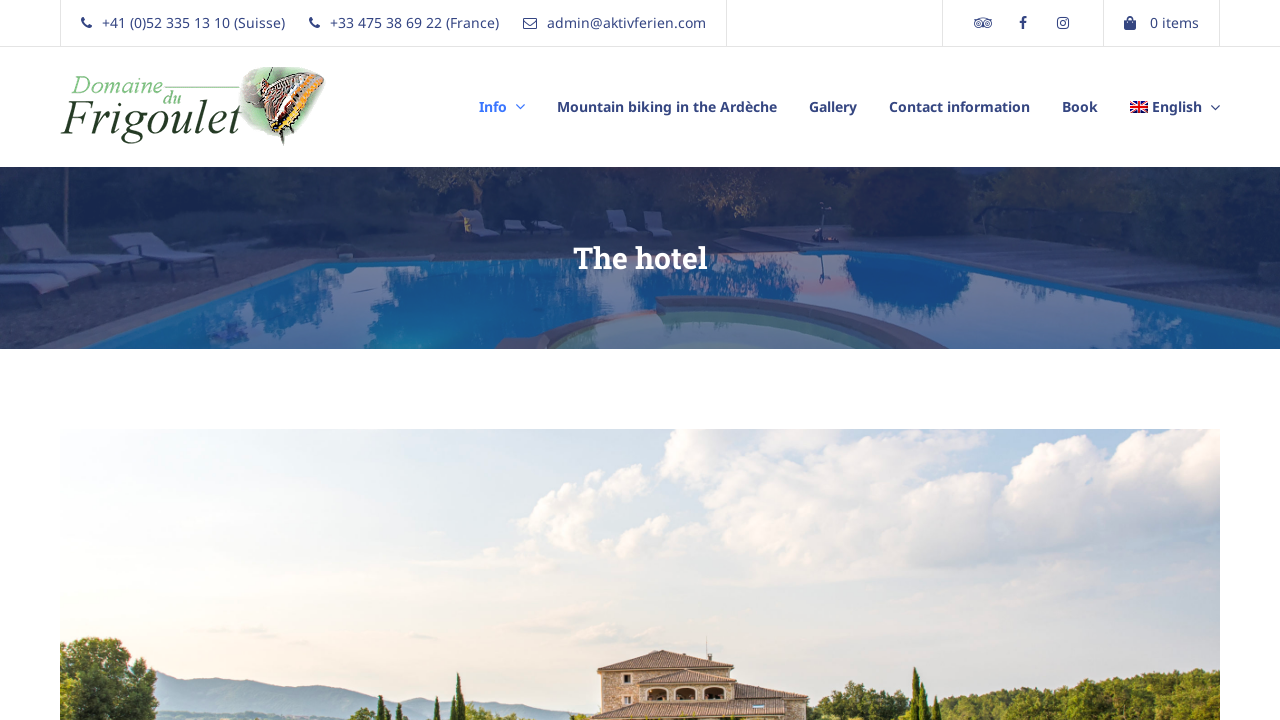Find the bounding box of the UI element described as follows: "Mountain biking in the Ardèche".

[0.423, 0.116, 0.619, 0.182]